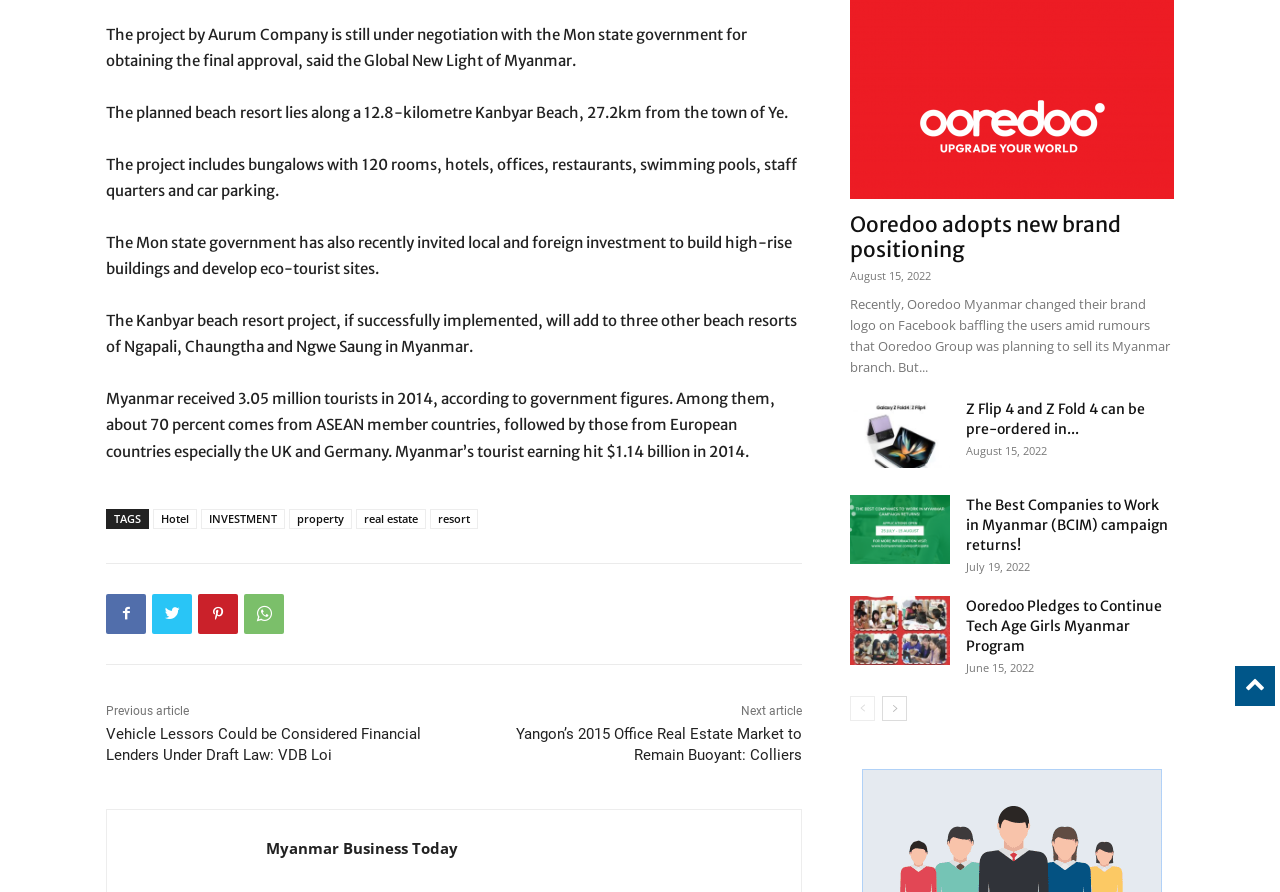Identify and provide the bounding box for the element described by: "Ooredoo adopts new brand positioning".

[0.664, 0.237, 0.876, 0.295]